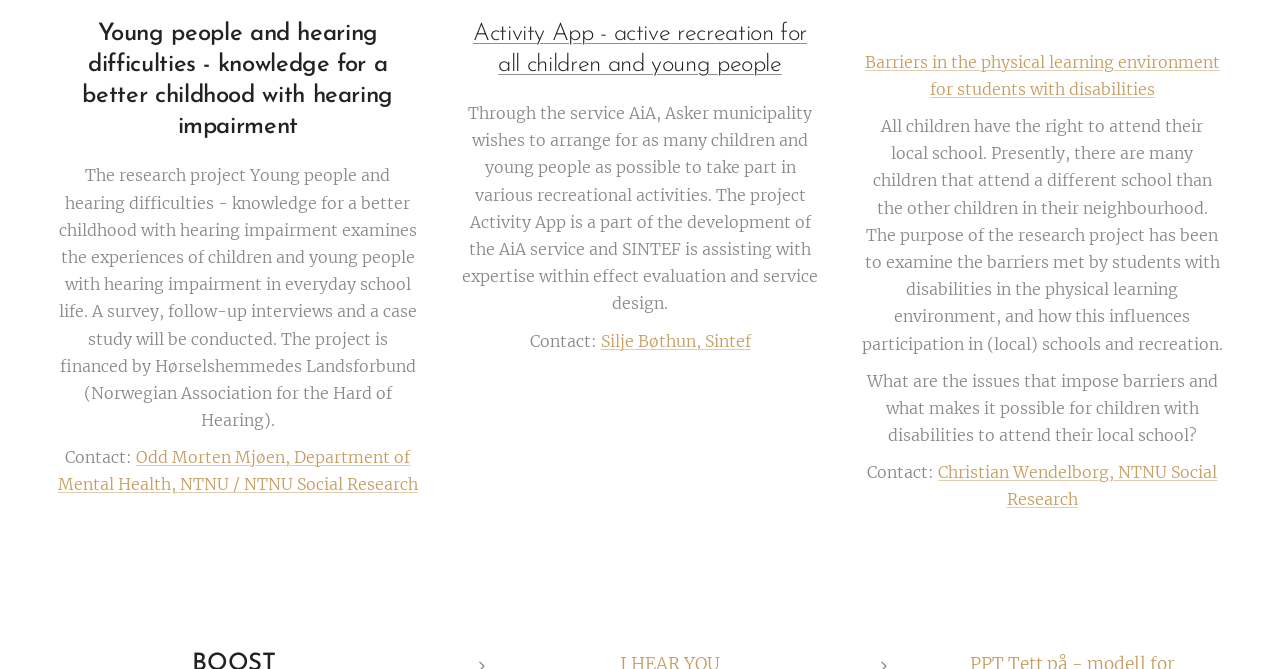Please look at the image and answer the question with a detailed explanation: What is the research project about?

The research project 'Young people and hearing difficulties - knowledge for a better childhood with hearing impairment' examines the experiences of children and young people with hearing impairment in everyday school life, as stated in the StaticText element with ID 276.